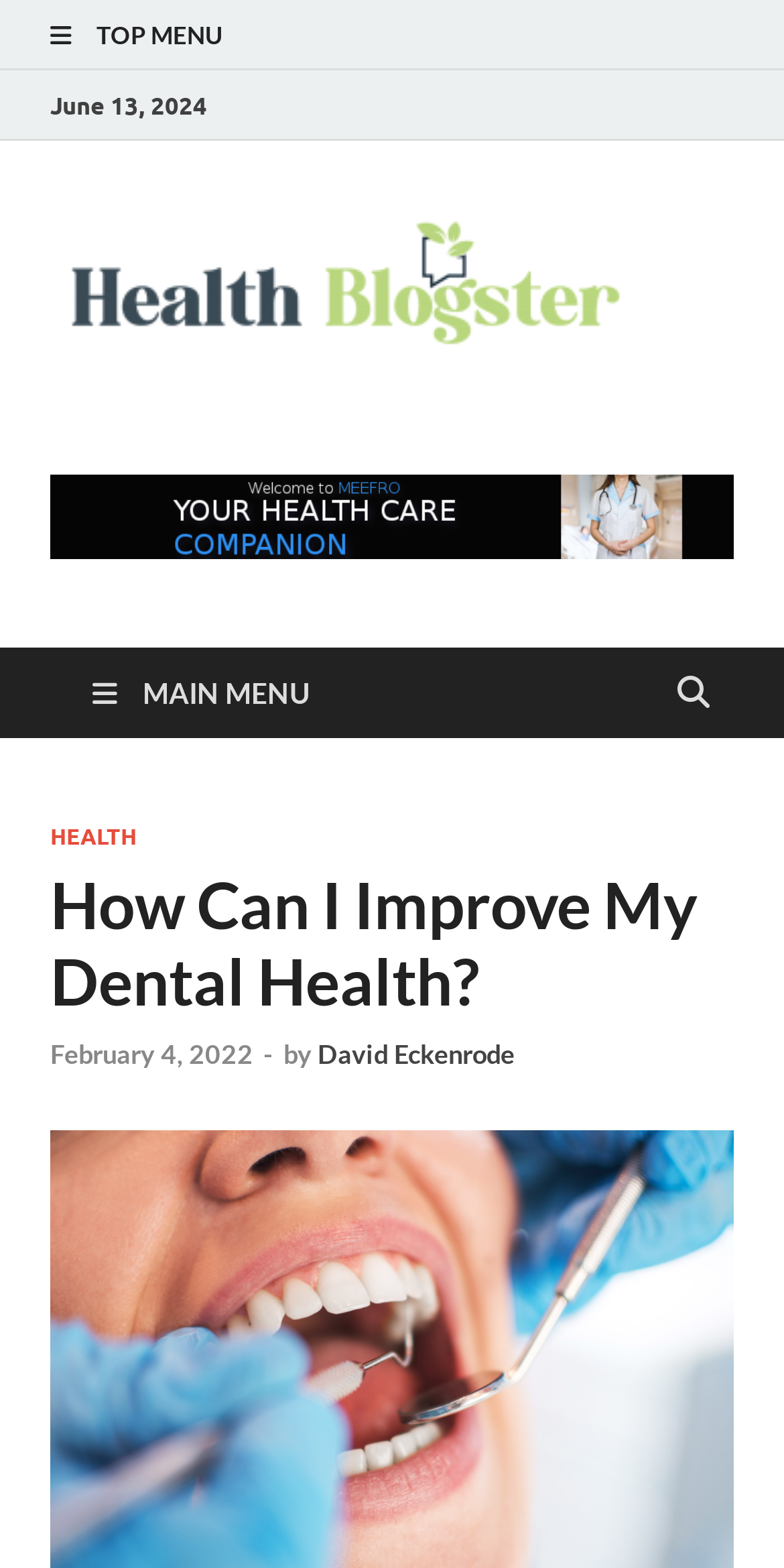Who is the author of the blog post?
Can you give a detailed and elaborate answer to the question?

I found the author of the blog post by looking at the link element with the content 'David Eckenrode' which is located below the heading of the blog post.